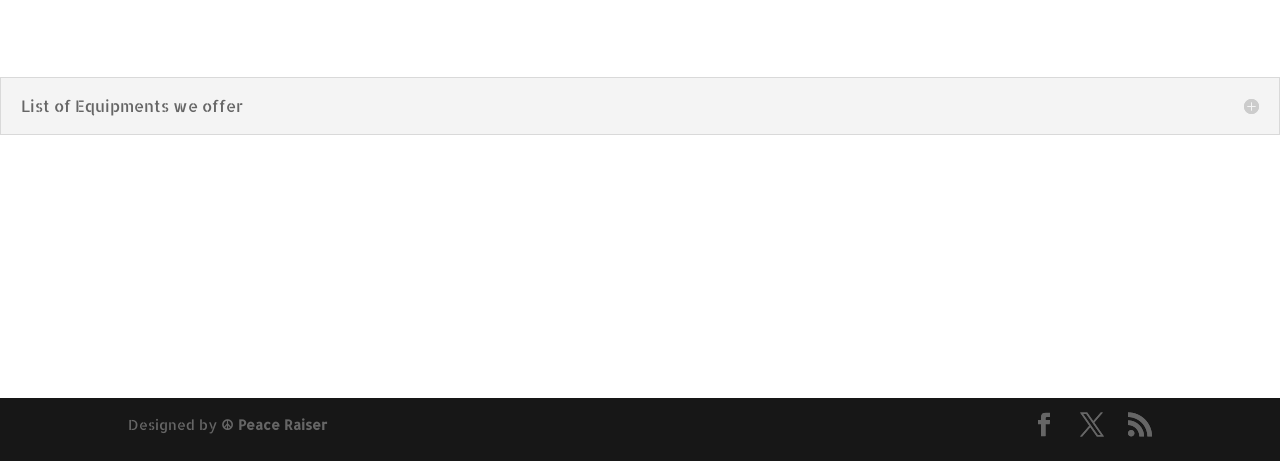What type of content is the webpage primarily about?
Provide a detailed and well-explained answer to the question.

The first heading on the webpage mentions a 'List of Equipments we offer', and the second heading asks about enquiring about the sound system for live shows, concert or school gathering. This suggests that the webpage is primarily about sound system equipment.